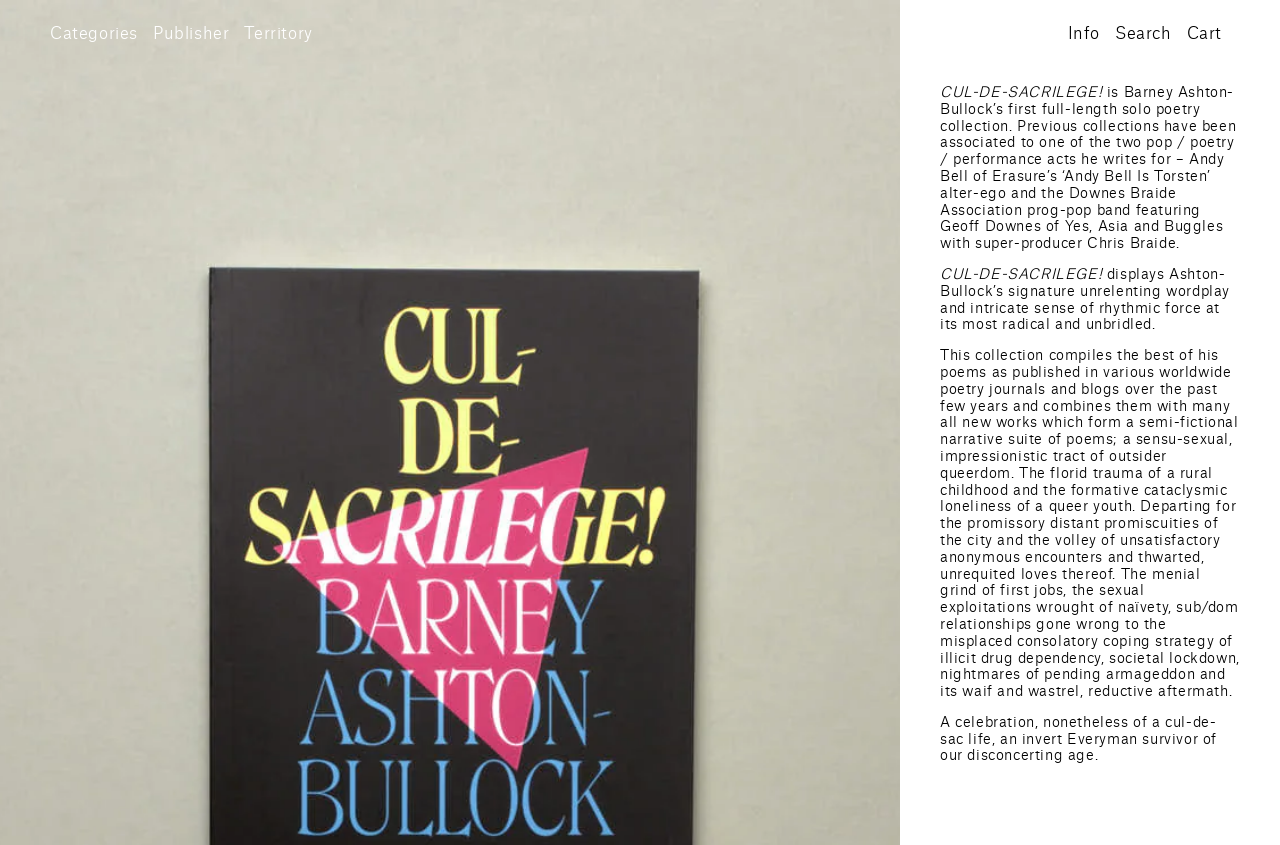Please locate the bounding box coordinates of the element that should be clicked to achieve the given instruction: "Click on the 'Poetry' link".

[0.055, 0.425, 0.086, 0.439]